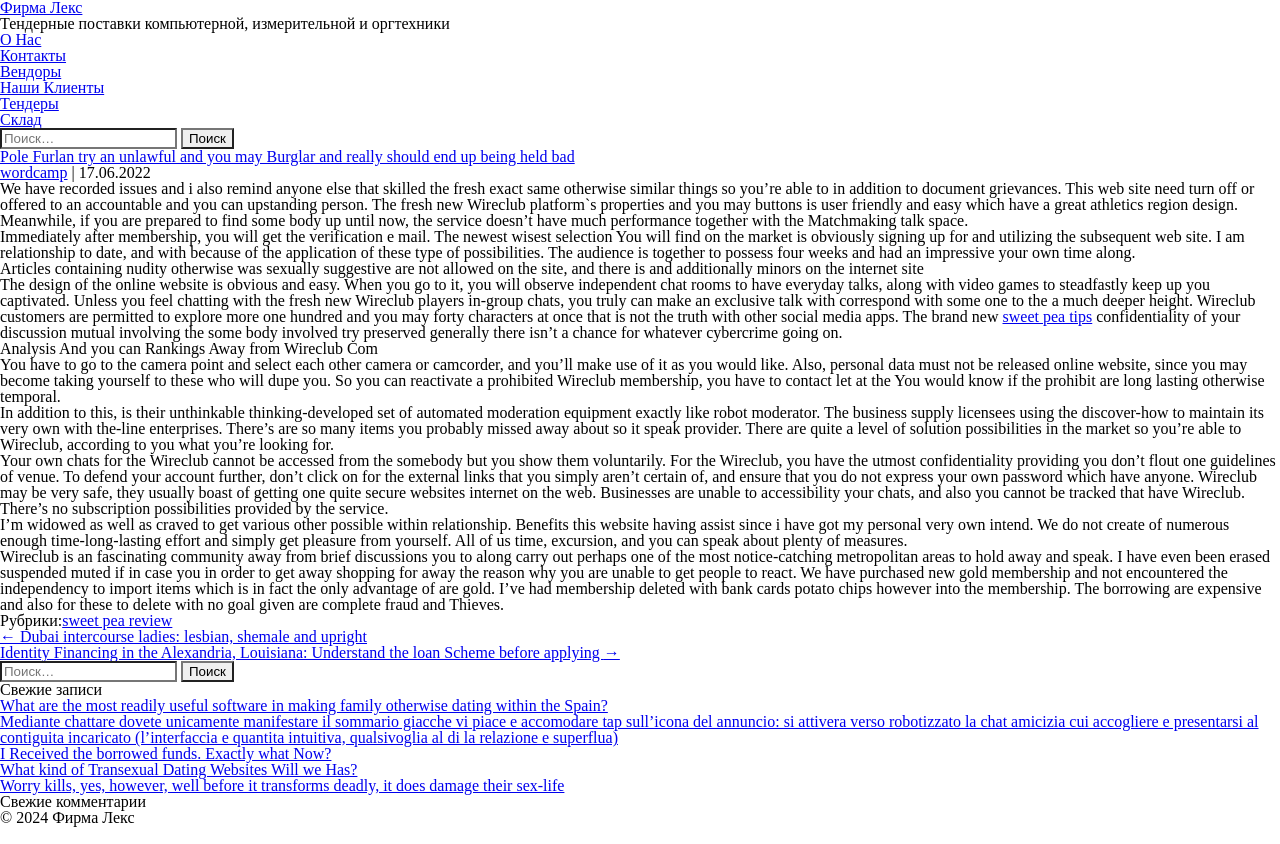Determine the bounding box coordinates of the region that needs to be clicked to achieve the task: "Click on the 'Тендеры' link".

[0.0, 0.113, 0.046, 0.133]